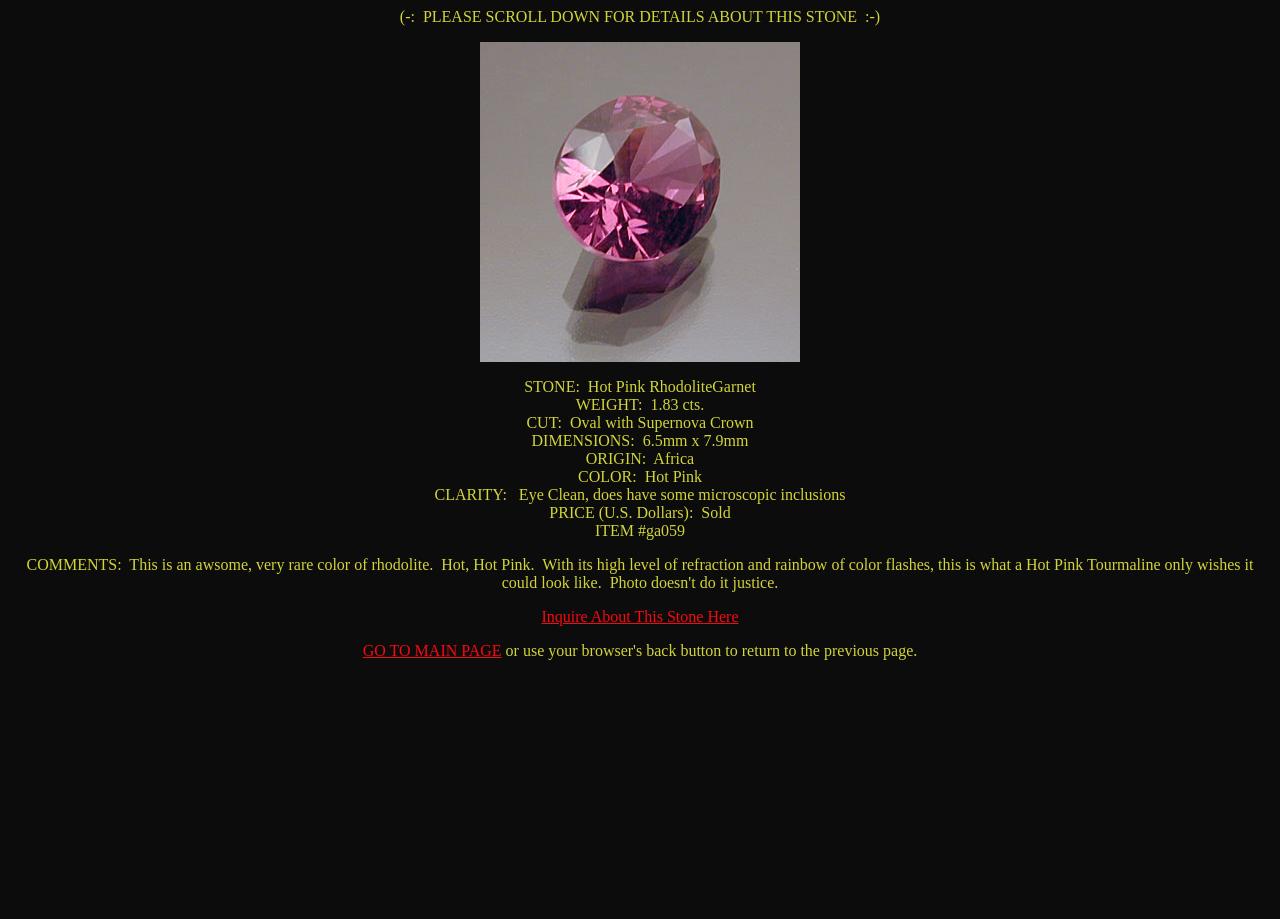Based on the description "parent_node: Search name="s" placeholder="search..."", find the bounding box of the specified UI element.

None